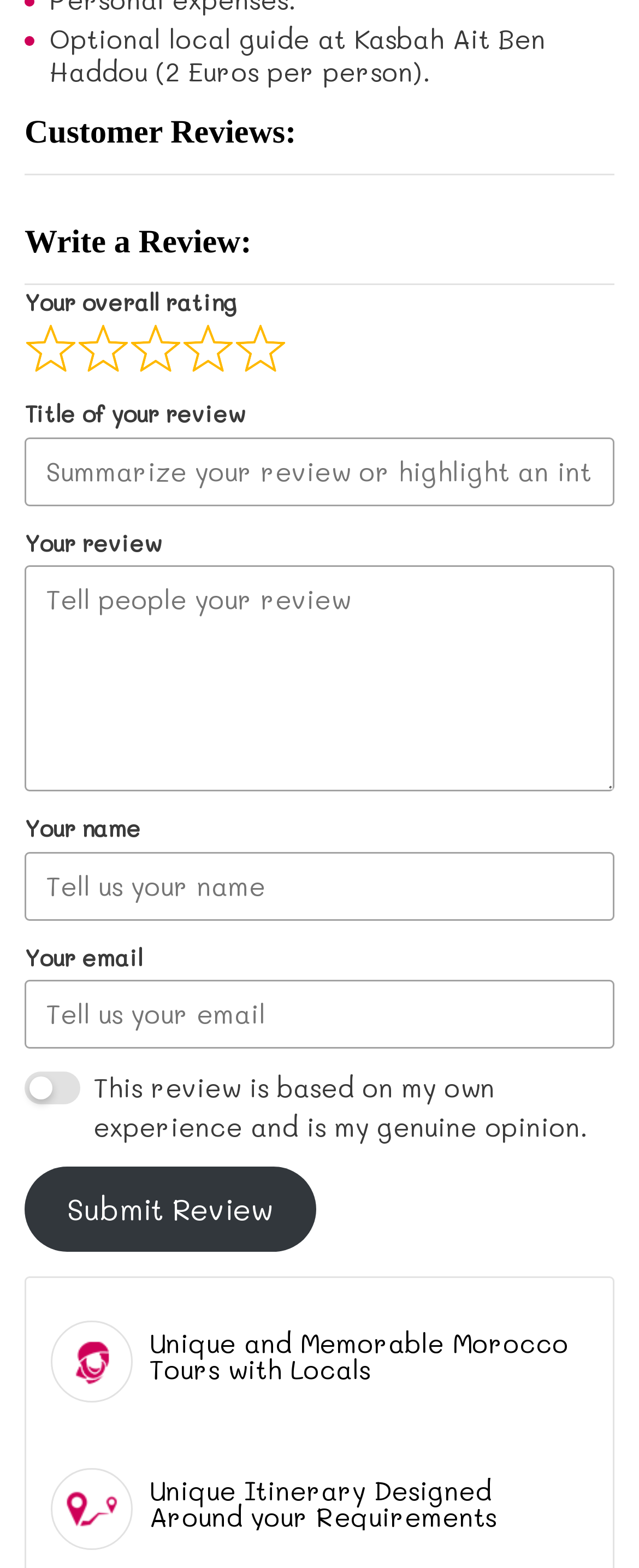How many input fields are required in the review form?
Based on the visual content, answer with a single word or a brief phrase.

5